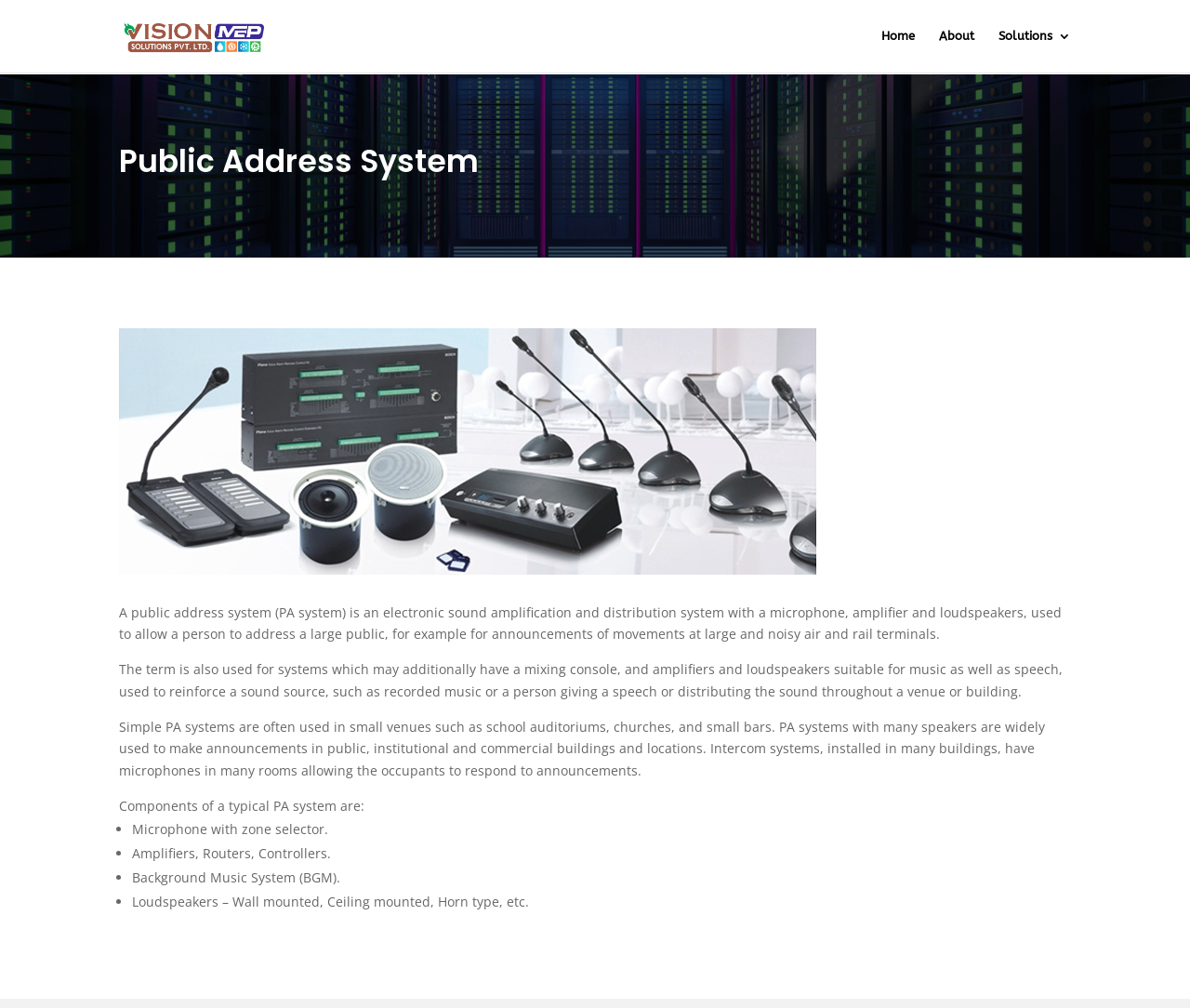What are the components of a typical PA system?
Please answer the question with a detailed and comprehensive explanation.

The webpage lists the components of a typical PA system, which include a microphone with zone selector, amplifiers, routers, controllers, background music system, and loudspeakers such as wall mounted, ceiling mounted, and horn type.